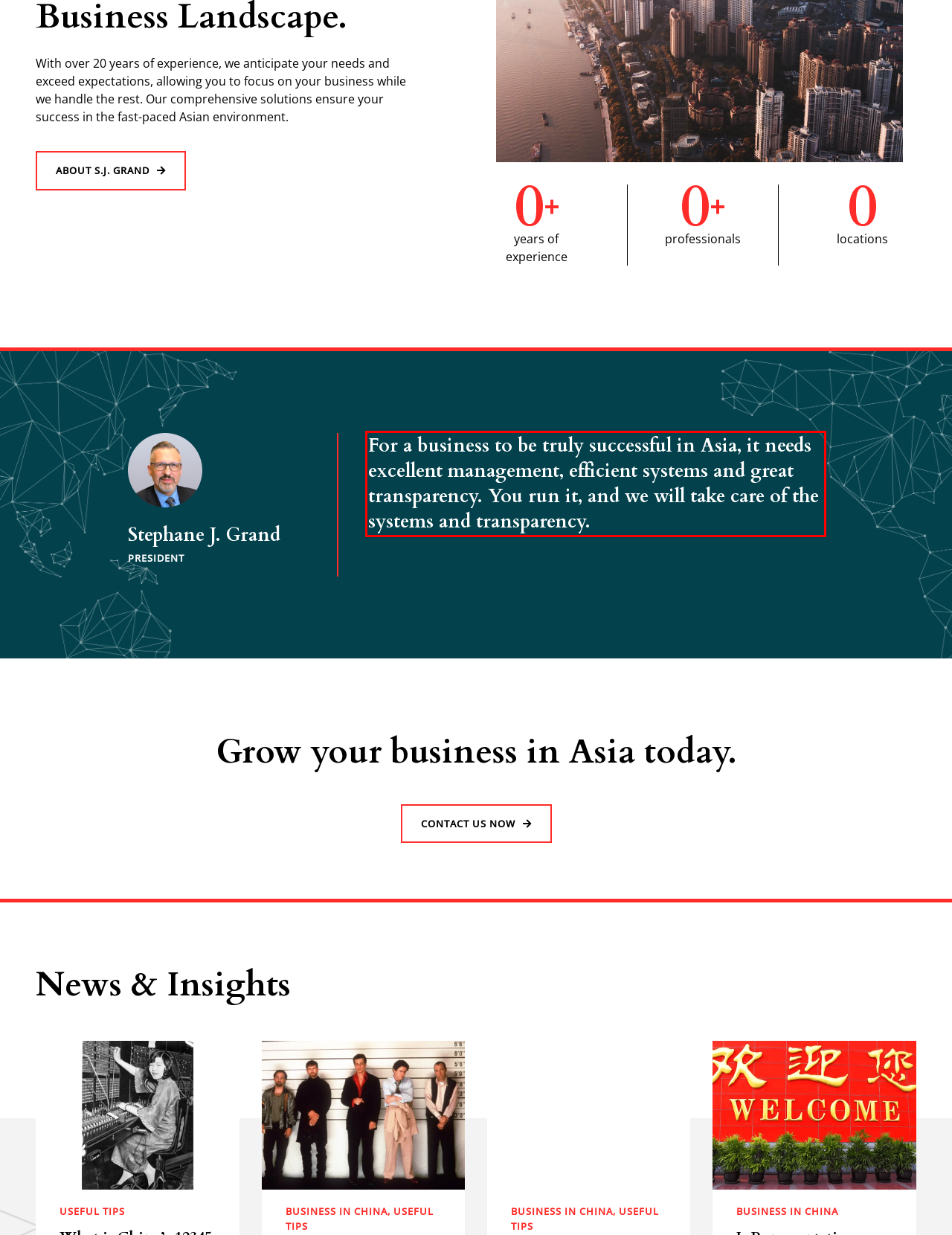Using the provided screenshot of a webpage, recognize the text inside the red rectangle bounding box by performing OCR.

For a business to be truly successful in Asia, it needs excellent management, efficient systems and great transparency. You run it, and we will take care of the systems and transparency.